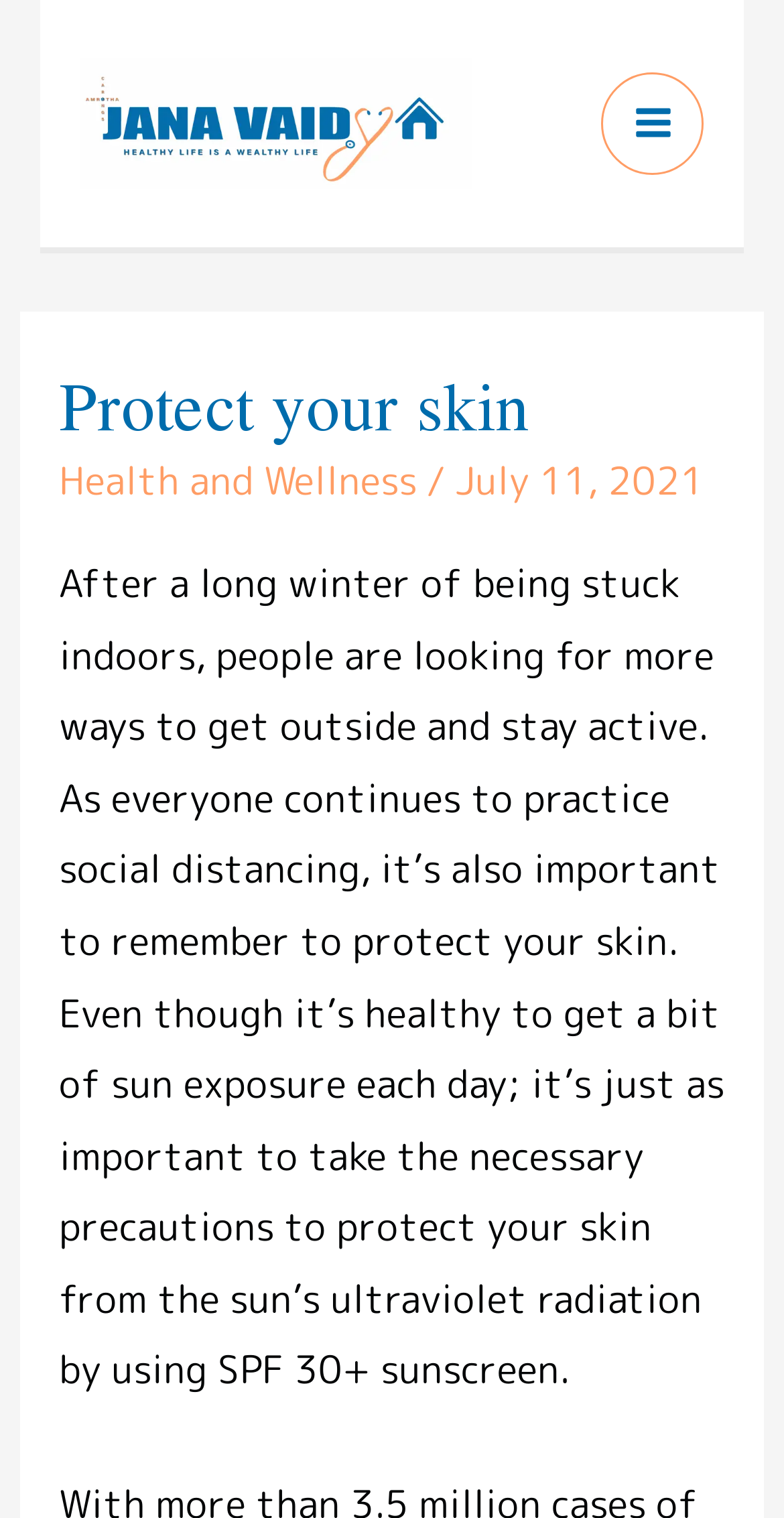When was the article published?
Use the information from the image to give a detailed answer to the question.

The publication date of the article can be found in the text 'July 11, 2021' which is located below the heading 'Protect your skin'.